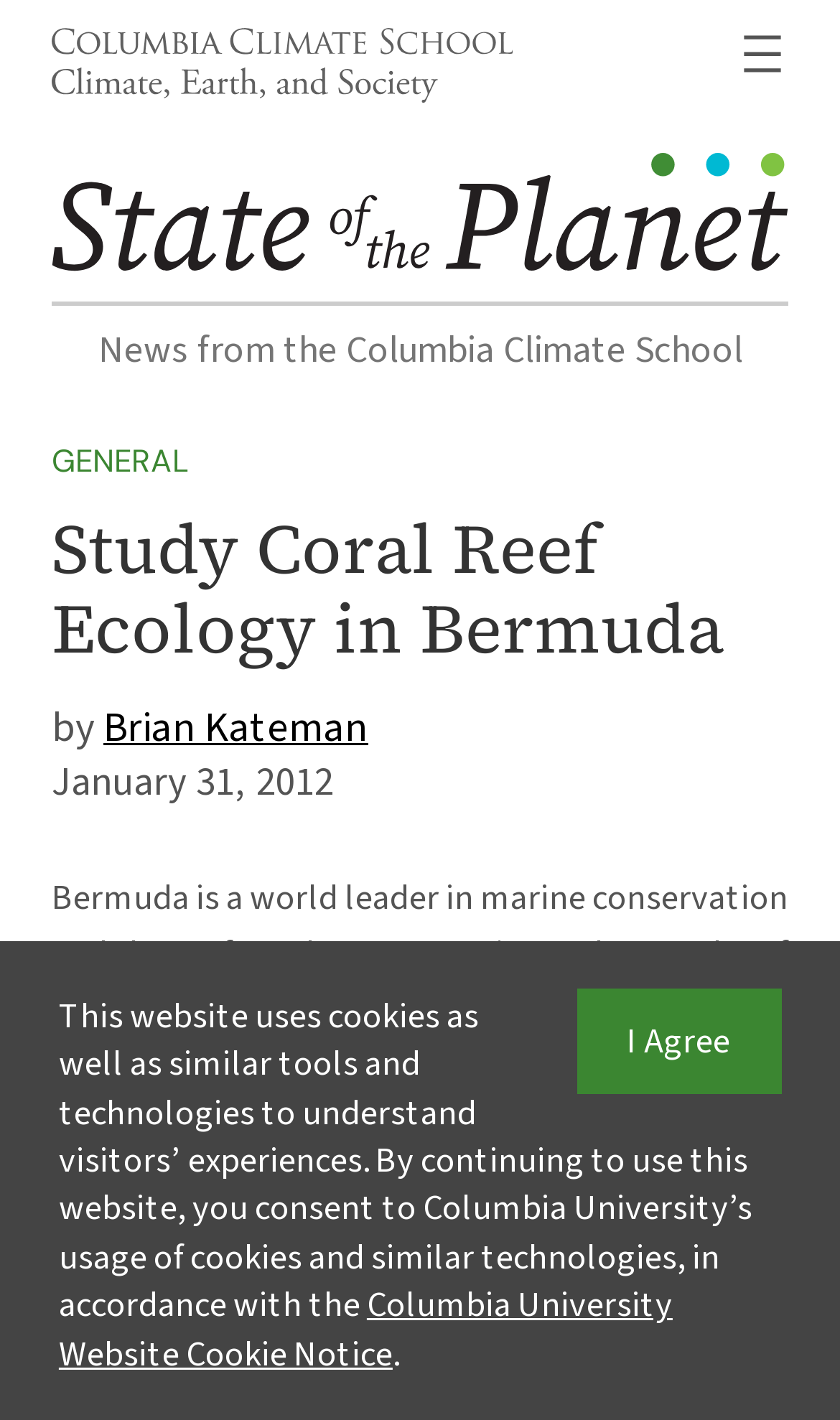Identify the bounding box coordinates for the UI element mentioned here: "General". Provide the coordinates as four float values between 0 and 1, i.e., [left, top, right, bottom].

[0.062, 0.31, 0.226, 0.339]